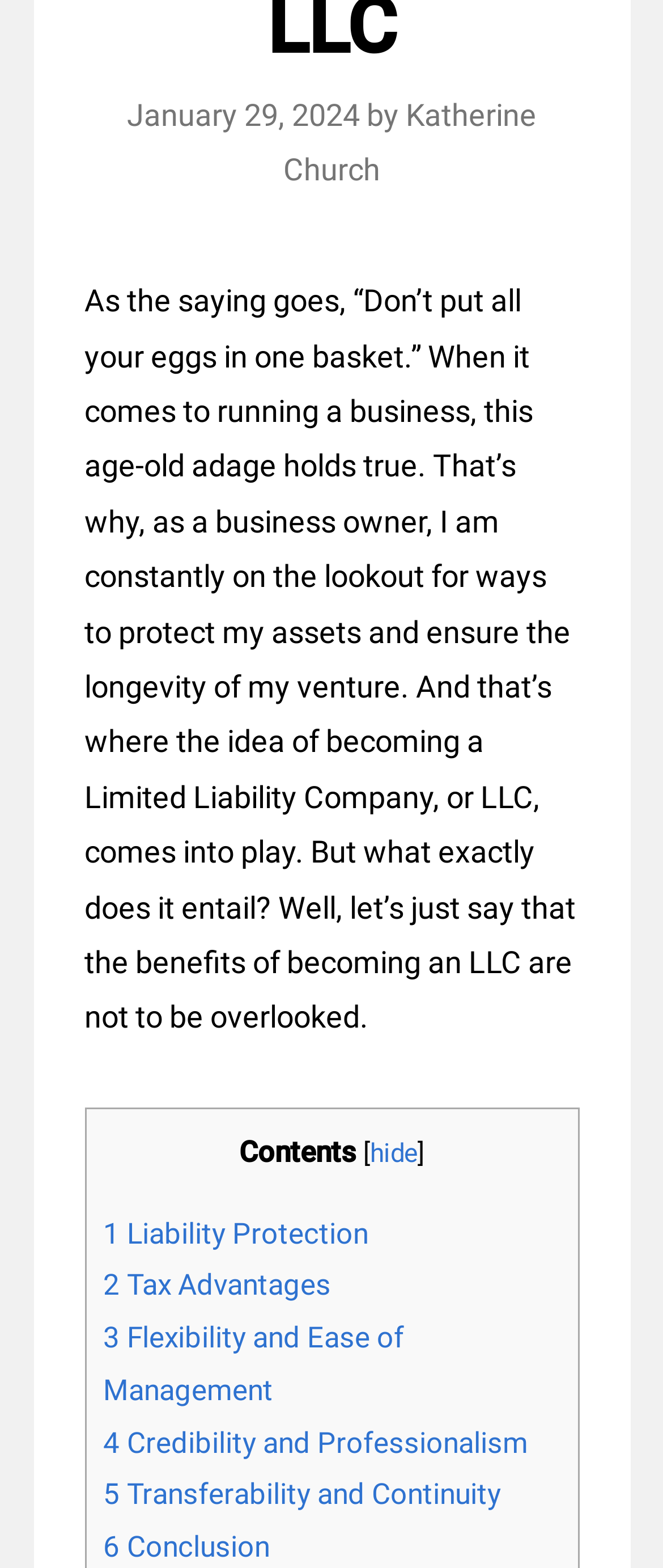What is the date of the article?
Based on the visual, give a brief answer using one word or a short phrase.

January 29, 2024